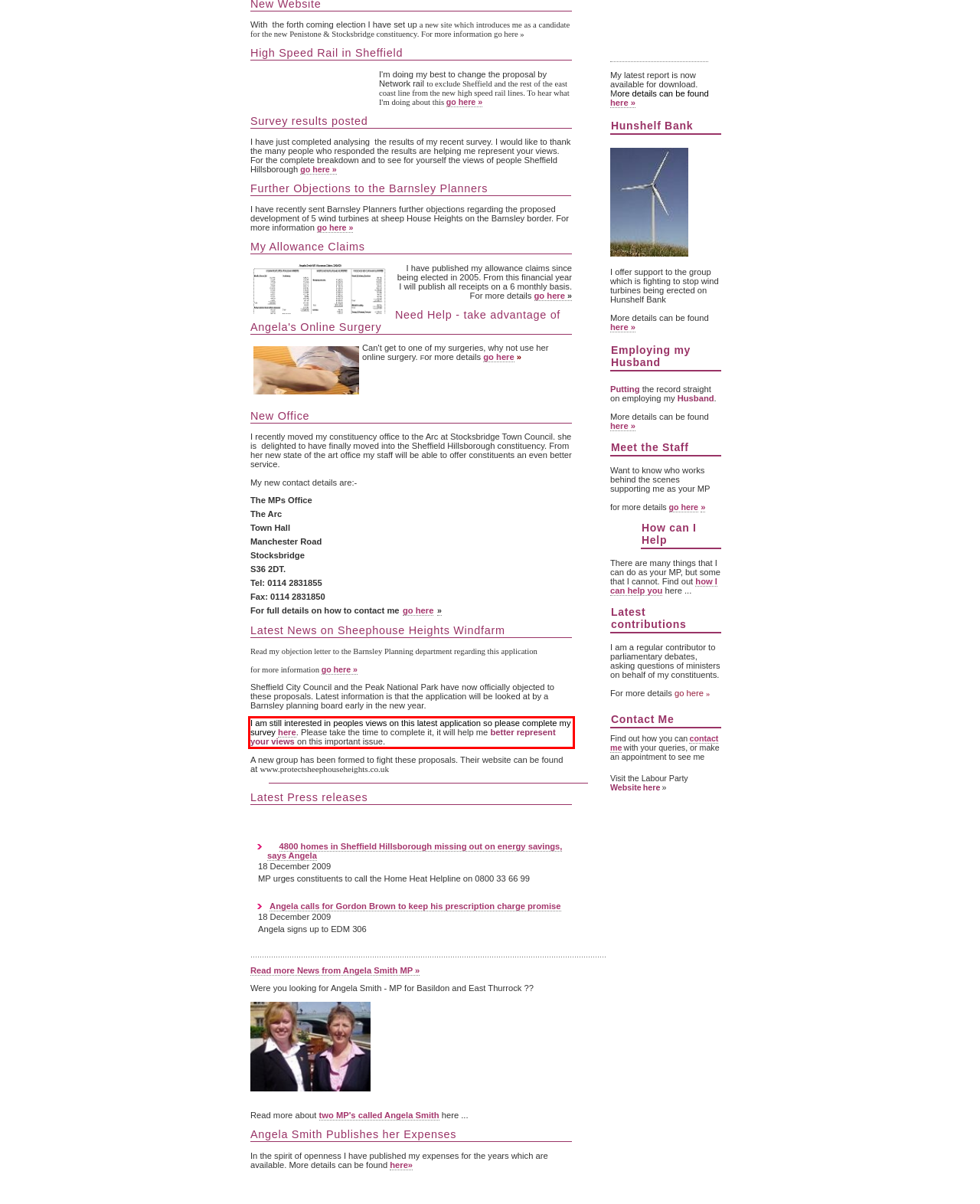Inspect the webpage screenshot that has a red bounding box and use OCR technology to read and display the text inside the red bounding box.

I am still interested in peoples views on this latest application so please complete my survey here. Please take the time to complete it, it will help me better represent your views on this important issue.